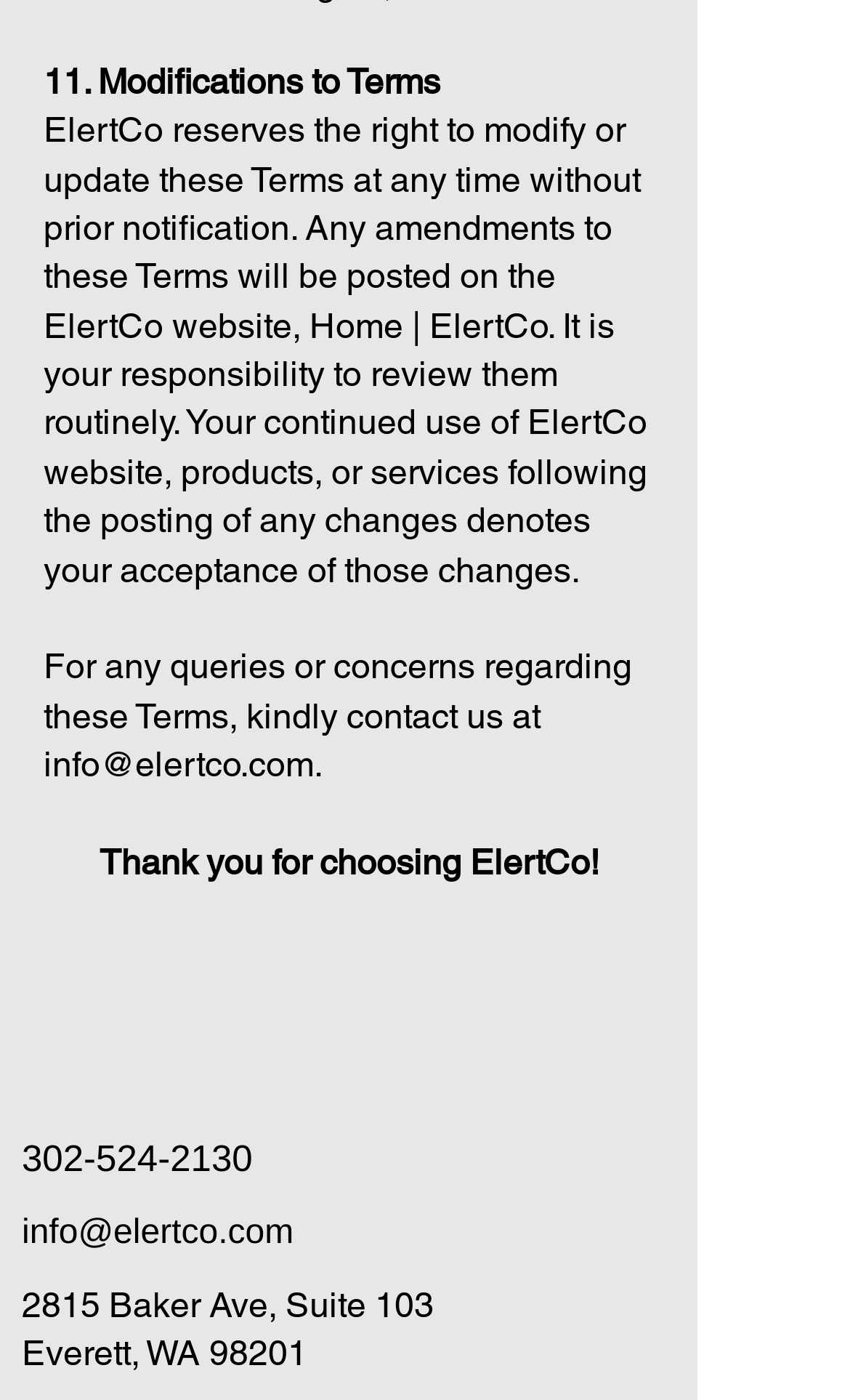Bounding box coordinates are to be given in the format (top-left x, top-left y, bottom-right x, bottom-right y). All values must be floating point numbers between 0 and 1. Provide the bounding box coordinate for the UI element described as: info@elertco.com

[0.026, 0.868, 0.345, 0.894]